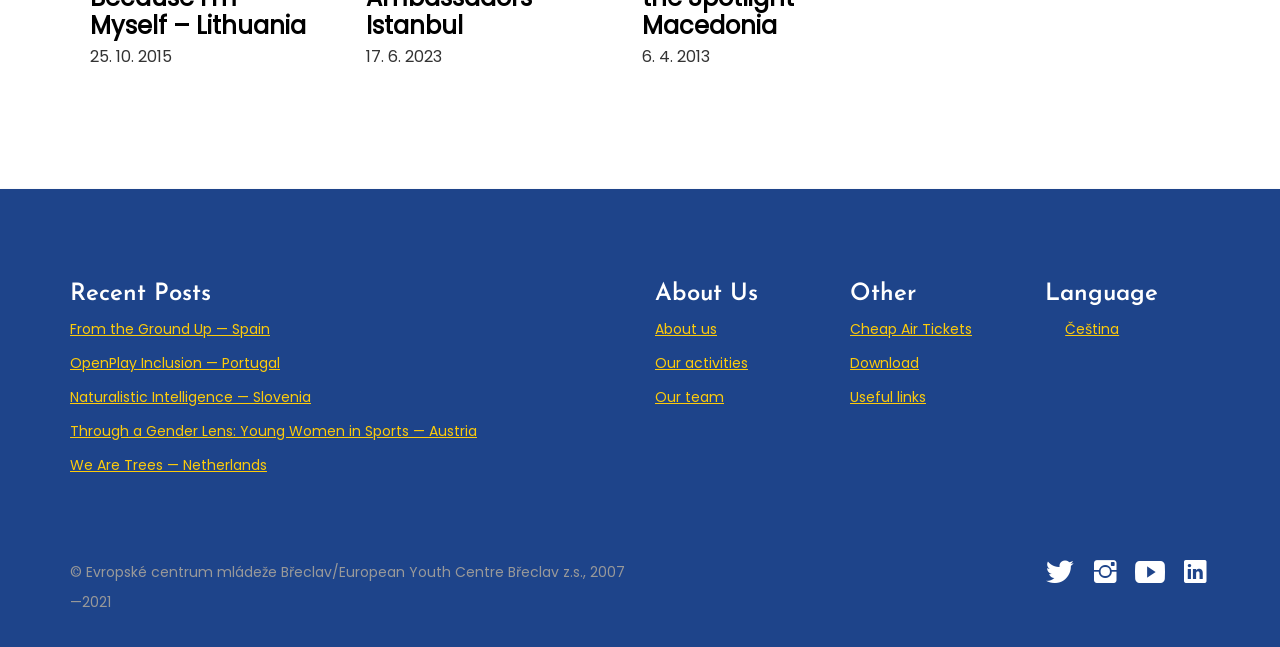How many social media icons are at the bottom right?
We need a detailed and meticulous answer to the question.

I examined the bottom right corner of the webpage and found four social media icons, which are represented by the Unicode characters '', '', '', and ''.